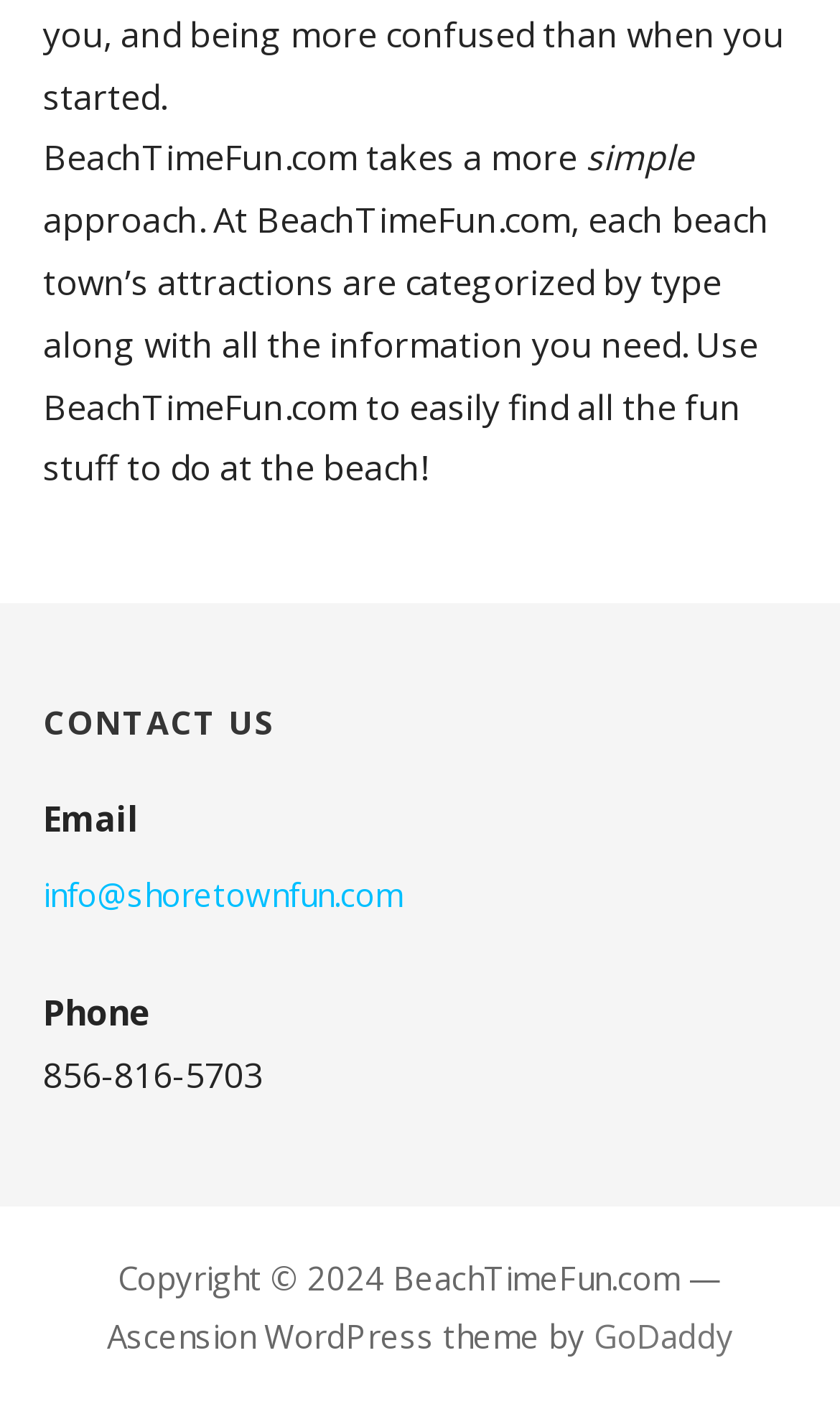Provide a single word or phrase answer to the question: 
Who hosts BeachTimeFun.com's website?

GoDaddy